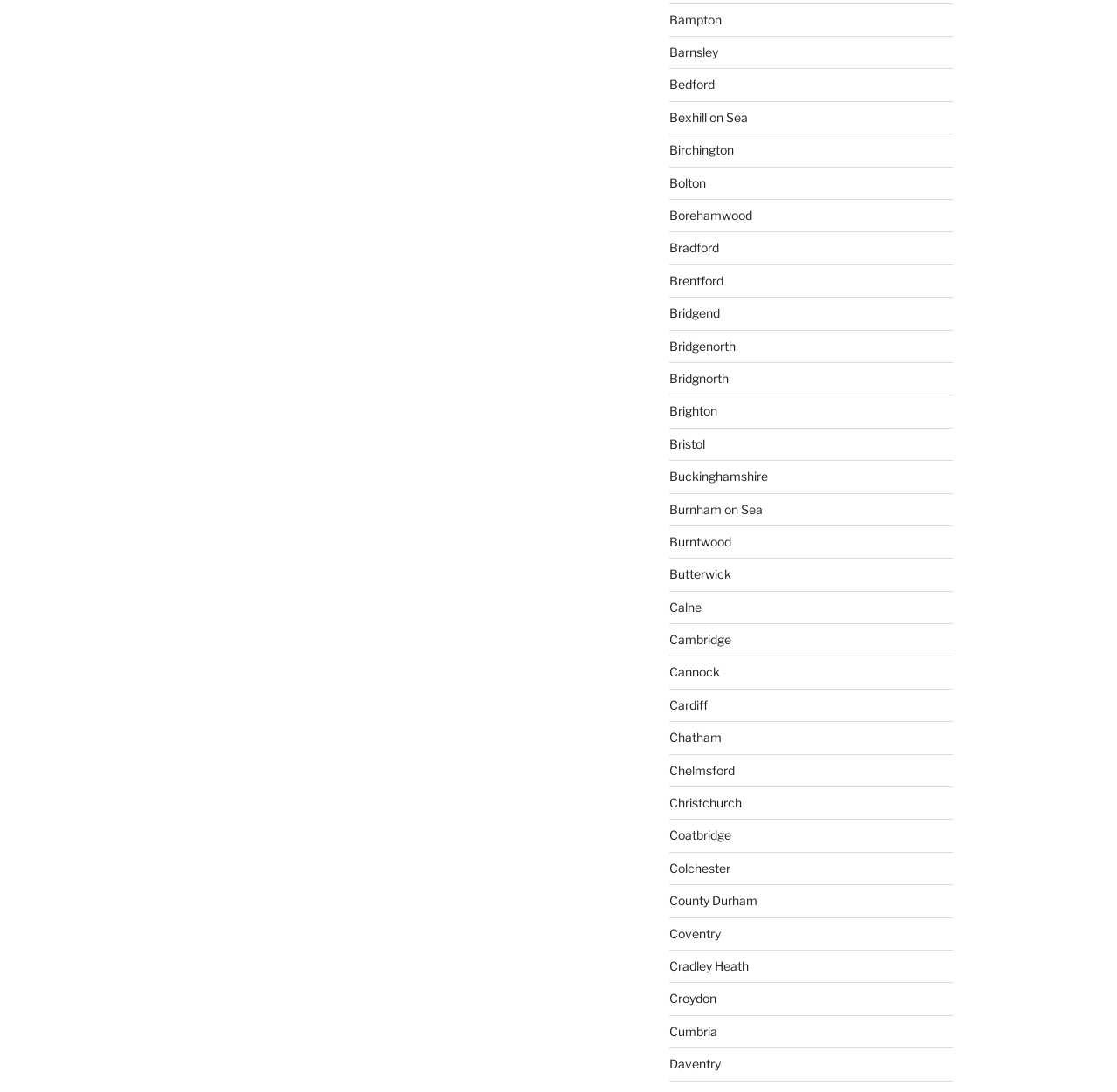Please determine the bounding box coordinates of the area that needs to be clicked to complete this task: 'check out Cambridge'. The coordinates must be four float numbers between 0 and 1, formatted as [left, top, right, bottom].

[0.599, 0.579, 0.654, 0.592]